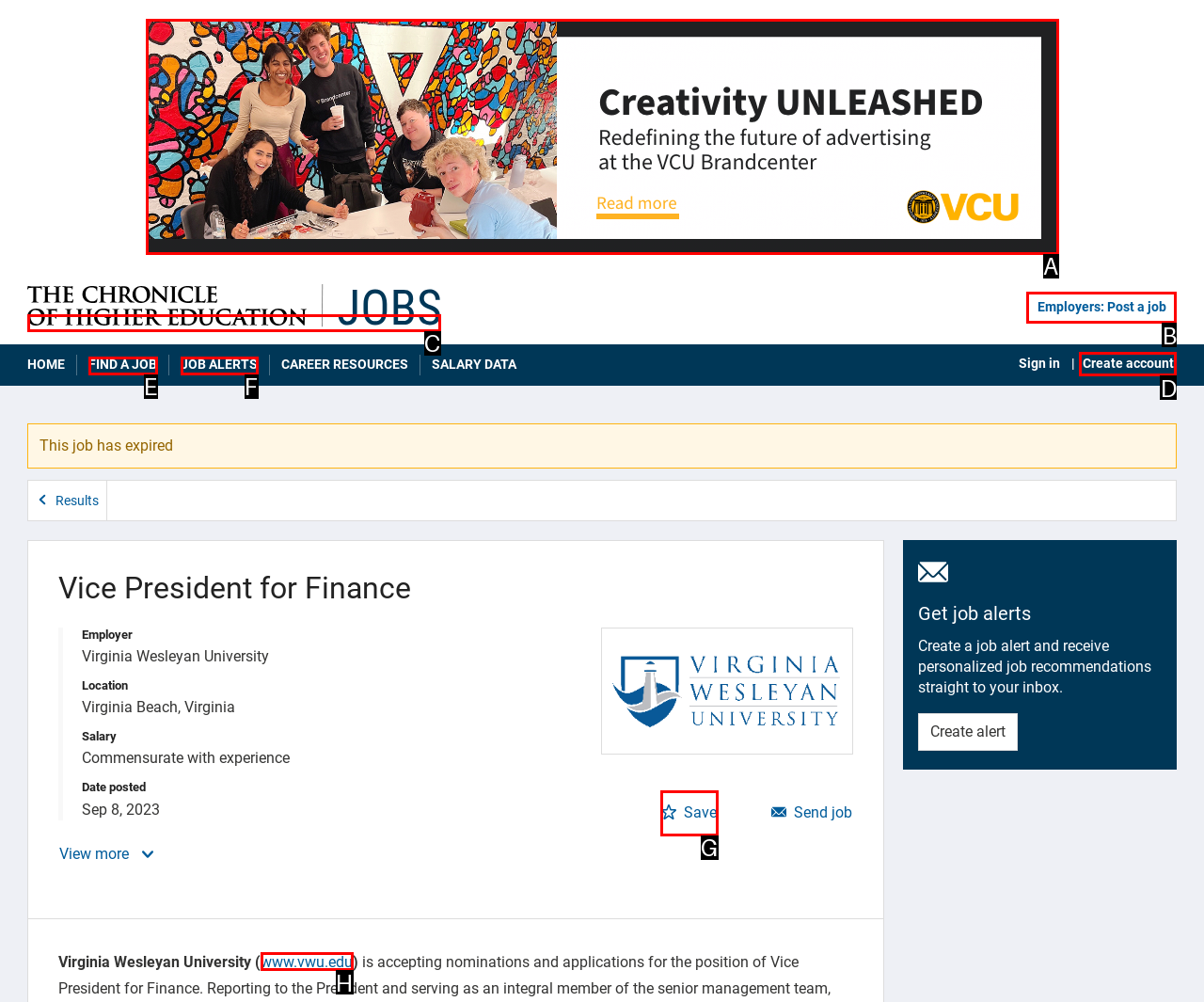Point out the HTML element that matches the following description: Job alerts
Answer with the letter from the provided choices.

F